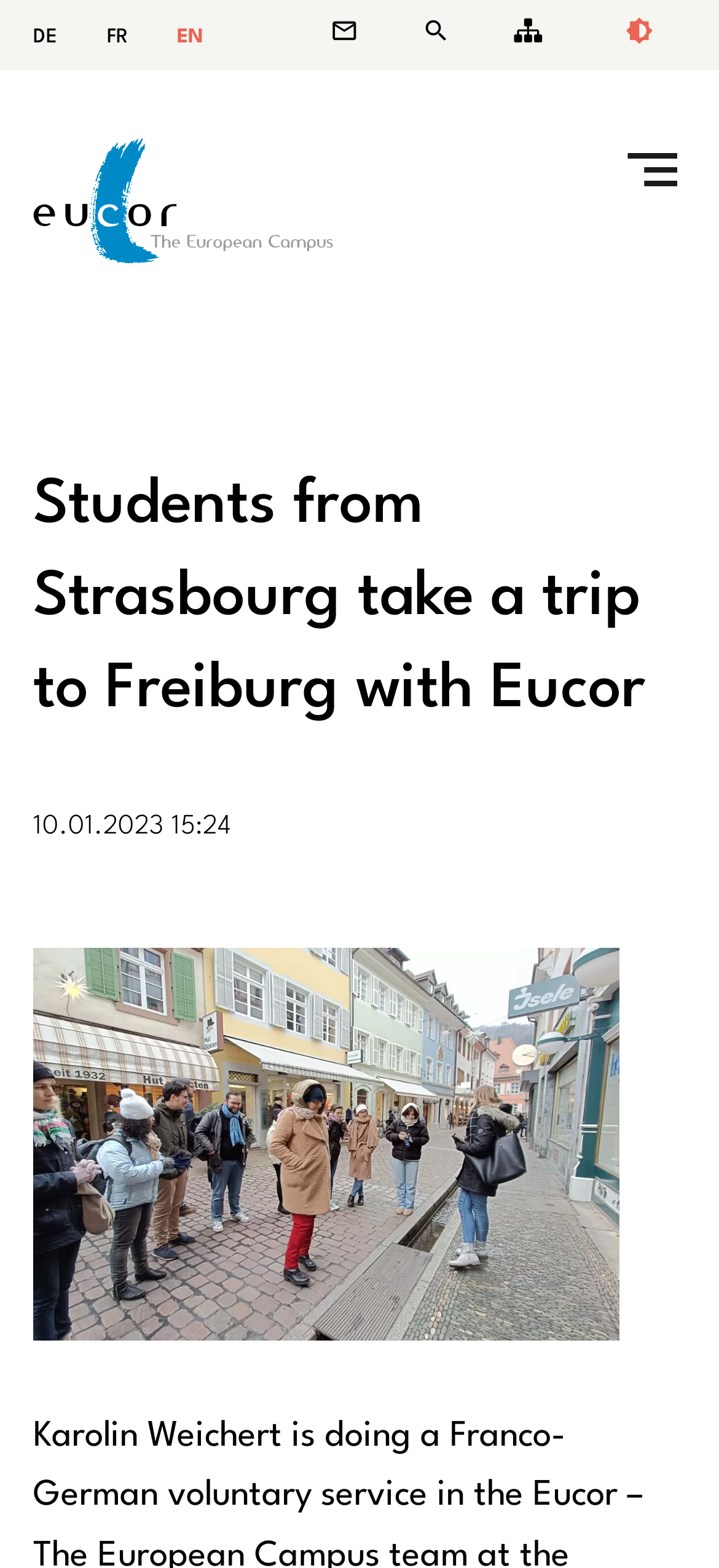Answer the question below with a single word or a brief phrase: 
What is the name of the campus mentioned on this webpage?

Eucor – The European Campus